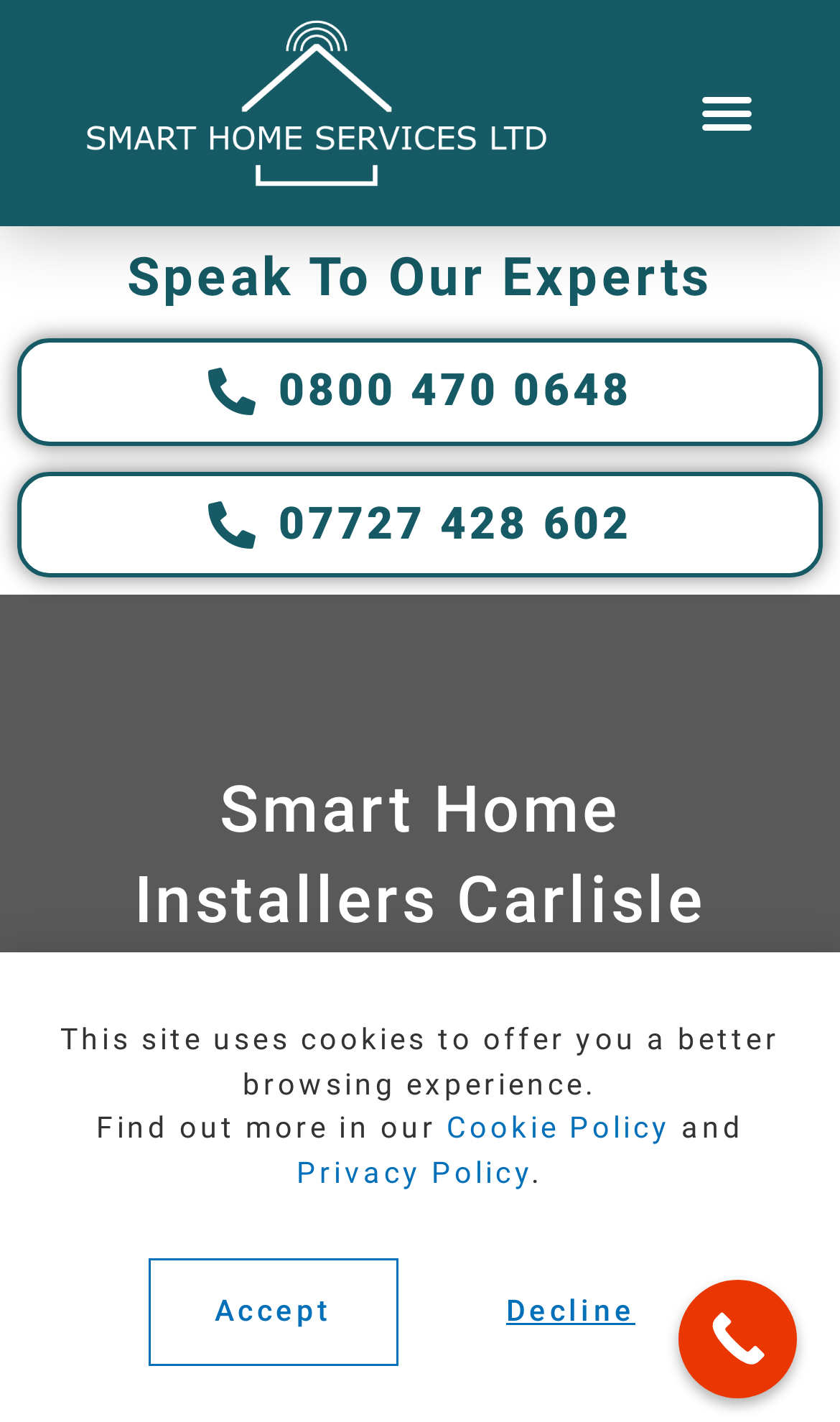Illustrate the webpage's structure and main components comprehensively.

The webpage is about smart home devices and installation services. At the top left, there is a link with no text, and next to it, a button labeled "Menu Toggle". Below these elements, a prominent heading "Speak To Our Experts" is displayed. 

To the right of the heading, two phone numbers are listed as links: 0800 470 0648 and 07727 428 602. Below these phone numbers, a heading "Smart Home Installers Carlisle" is positioned. 

At the bottom right, a "Call Now Button" is located. Above the button, a message about the site using cookies is displayed, followed by links to the "Cookie Policy" and "Privacy Policy" and a sentence explaining their purpose. 

Finally, at the very bottom, two buttons "Accept" and "Decline" are placed side by side, likely related to the cookie policy.